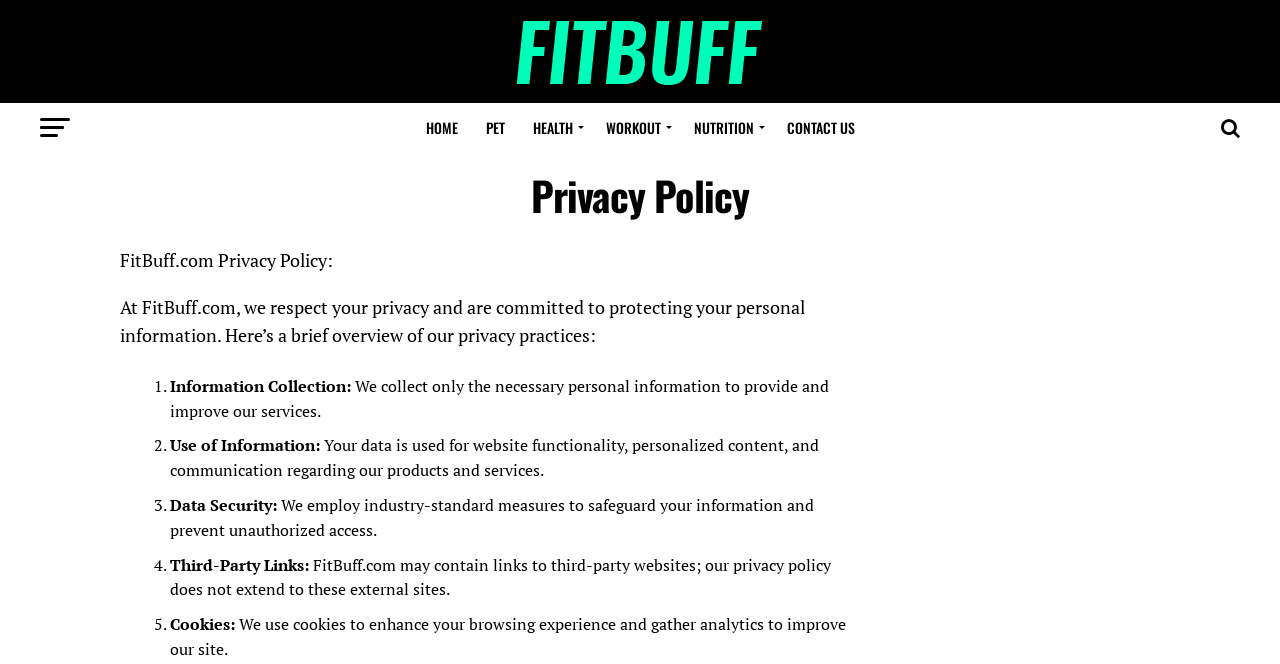How many points are mentioned in the privacy policy? Based on the screenshot, please respond with a single word or phrase.

5